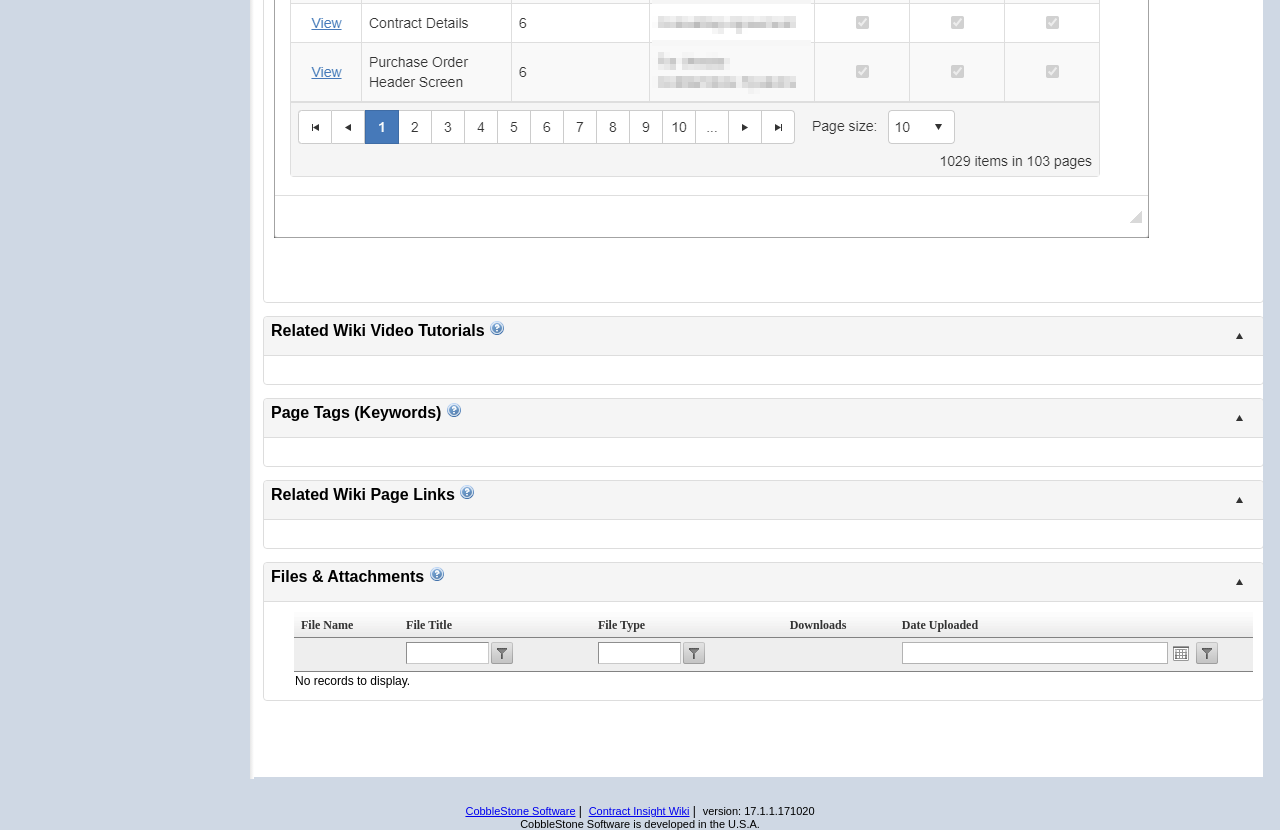What is the purpose of the RadDock control?
Please respond to the question with a detailed and well-explained answer.

Based on the text description in the LayoutTableCell, the RadDock control is used to provide a structure to the content and make it resizable across different browsers.